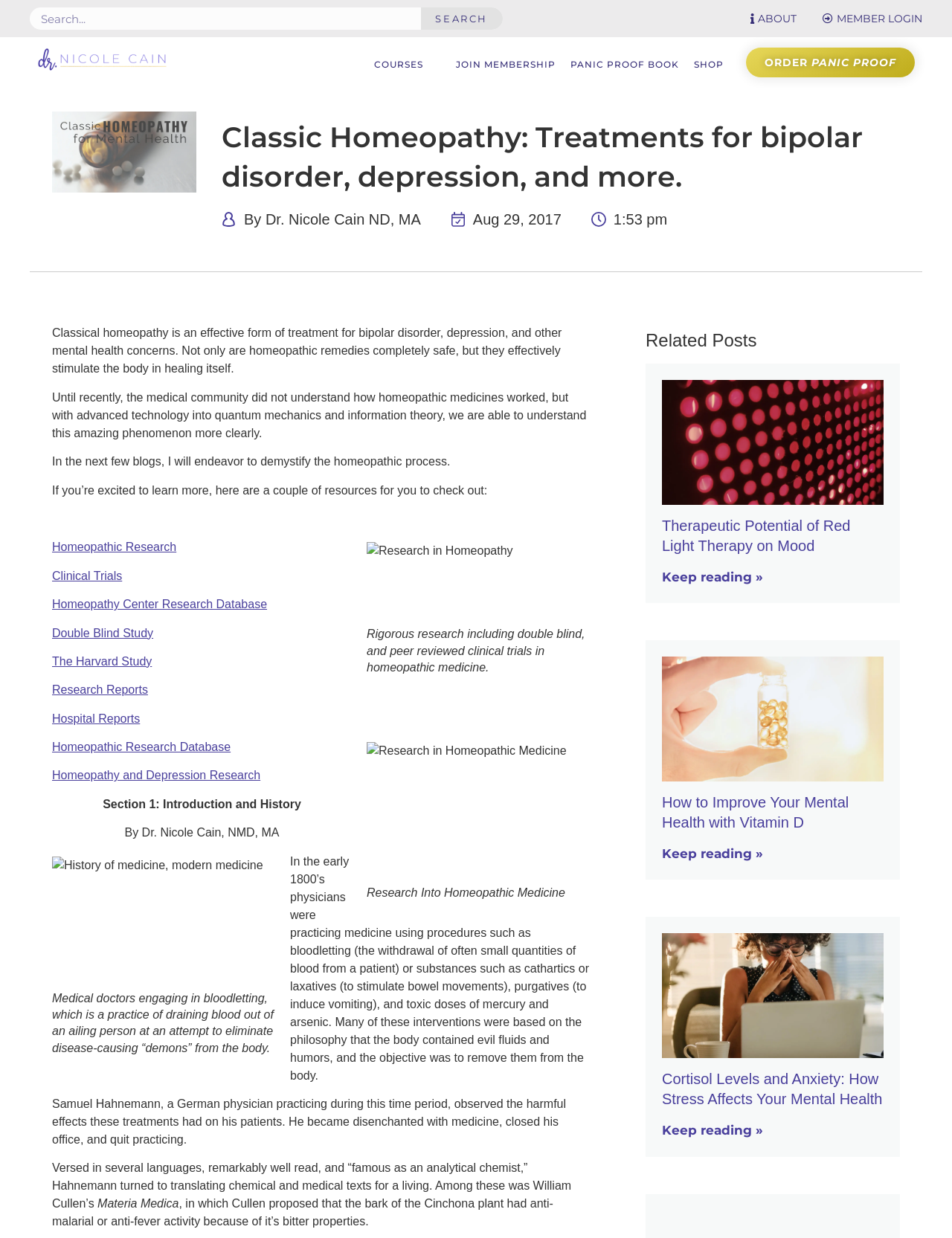Determine the bounding box coordinates for the HTML element mentioned in the following description: "Homeopathy Center Research Database". The coordinates should be a list of four floats ranging from 0 to 1, represented as [left, top, right, bottom].

[0.055, 0.483, 0.281, 0.493]